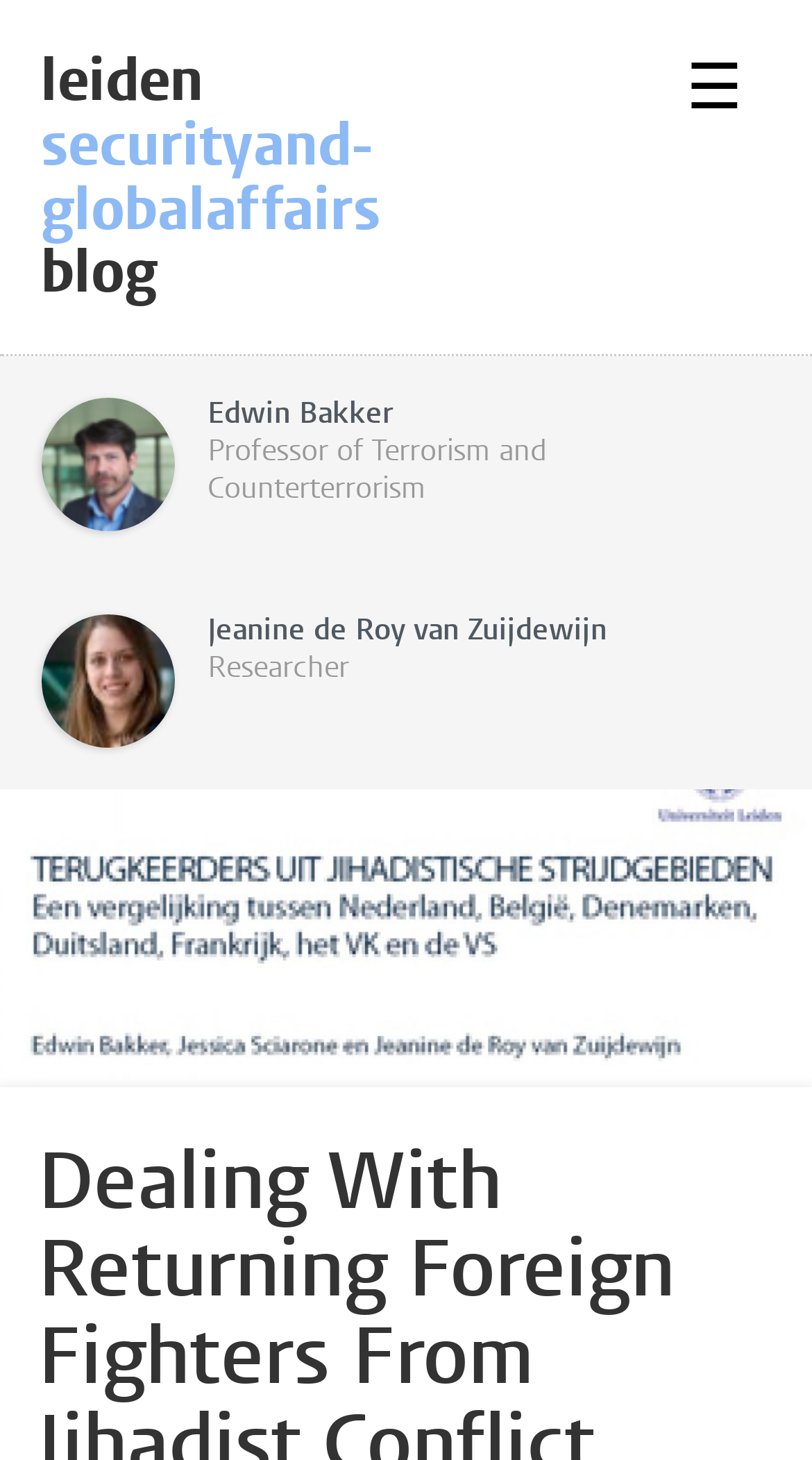Describe every aspect of the webpage in a detailed manner.

The webpage appears to be a blog post titled "Dealing With Returning Foreign Fighters From Jihadist Conflict Zones: Breaking the Deadlock" on the Leiden Security and Global Affairs Blog. At the top of the page, there is a heading with the blog's name, "Leiden Security and Global Affairs Blog", which is also a clickable link. 

To the top right, there is a hamburger menu icon, represented by the symbol "☰". 

Below the blog title, there are two sections, each featuring a figure with an image, a heading, and a static text. The first section has an image of Edwin Bakker, with a heading bearing his name, and a static text describing him as a "Professor of Terrorism and Counterterrorism". The second section has an image of Jeanine de Roy van Zuijdewijn, with a heading bearing her name, and a static text describing her as a "Researcher". These two sections are positioned side by side, with the images aligned to the left and the headings and static texts aligned to the right of the images.

The meta description suggests that the blog post is a comparative study on policies related to returnees, with a focus on women and children, and observes a policy deadlock in most countries.